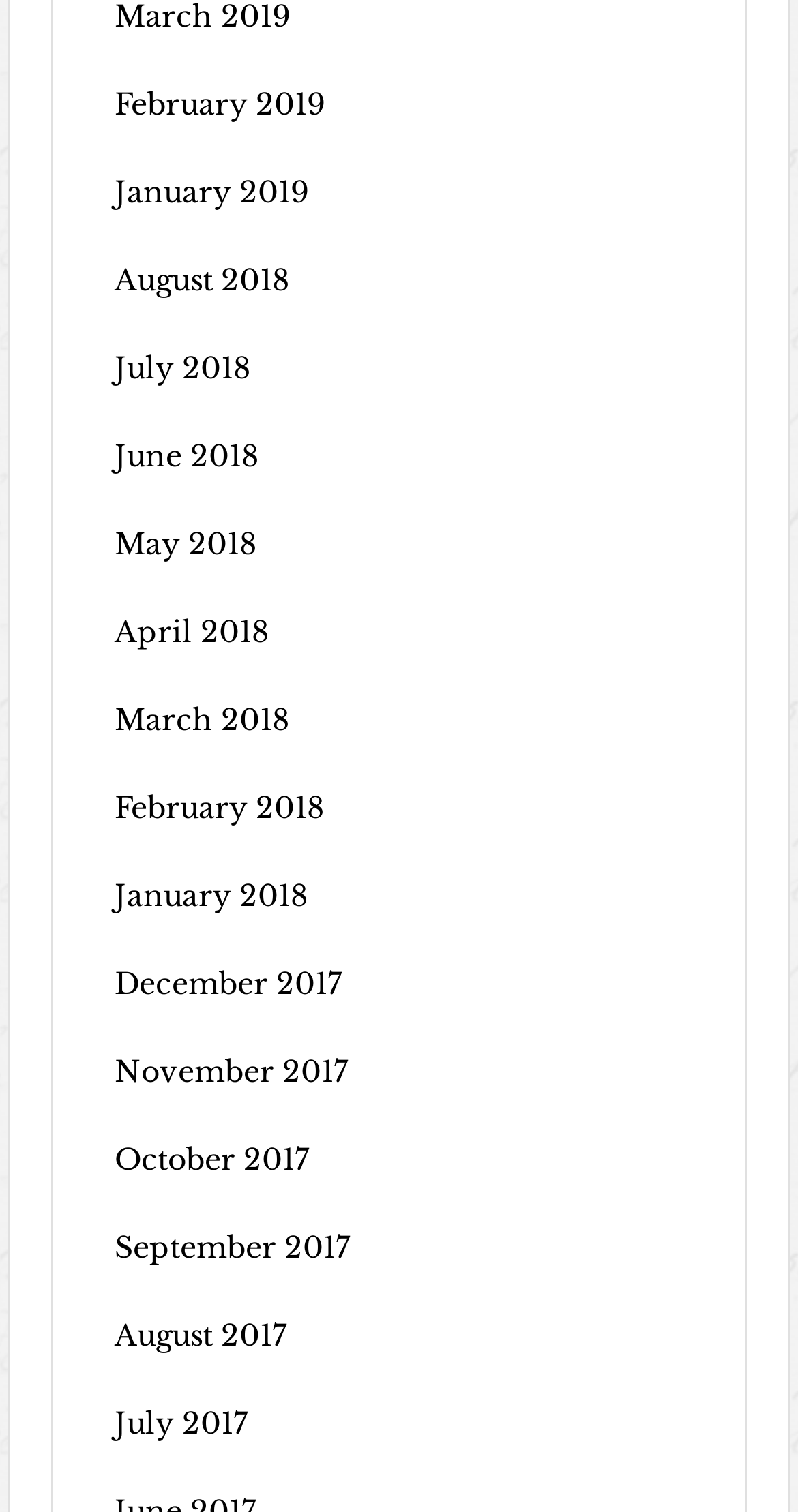Provide a brief response to the question below using a single word or phrase: 
What is the earliest month listed on this webpage?

July 2017